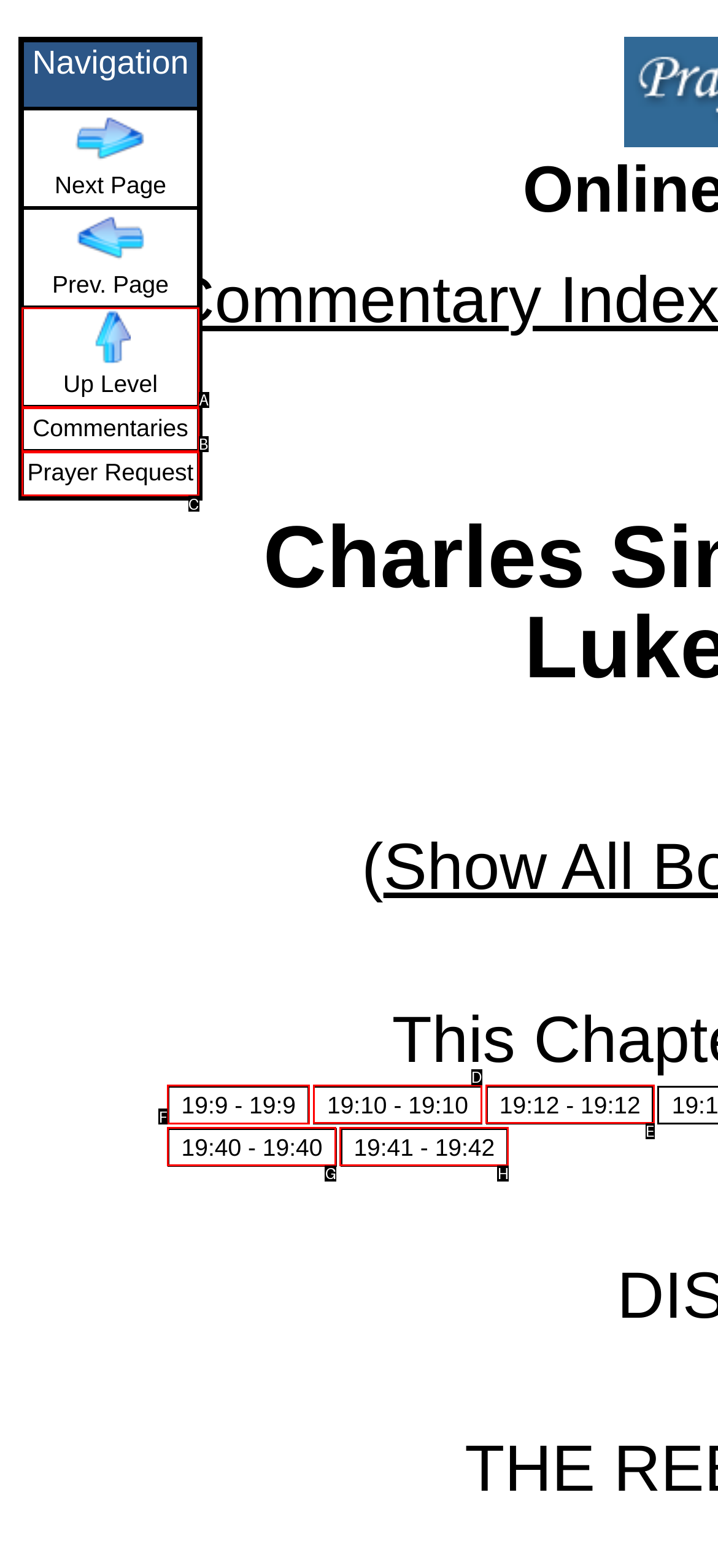Tell me which one HTML element you should click to complete the following task: view commentary for 19:9
Answer with the option's letter from the given choices directly.

F